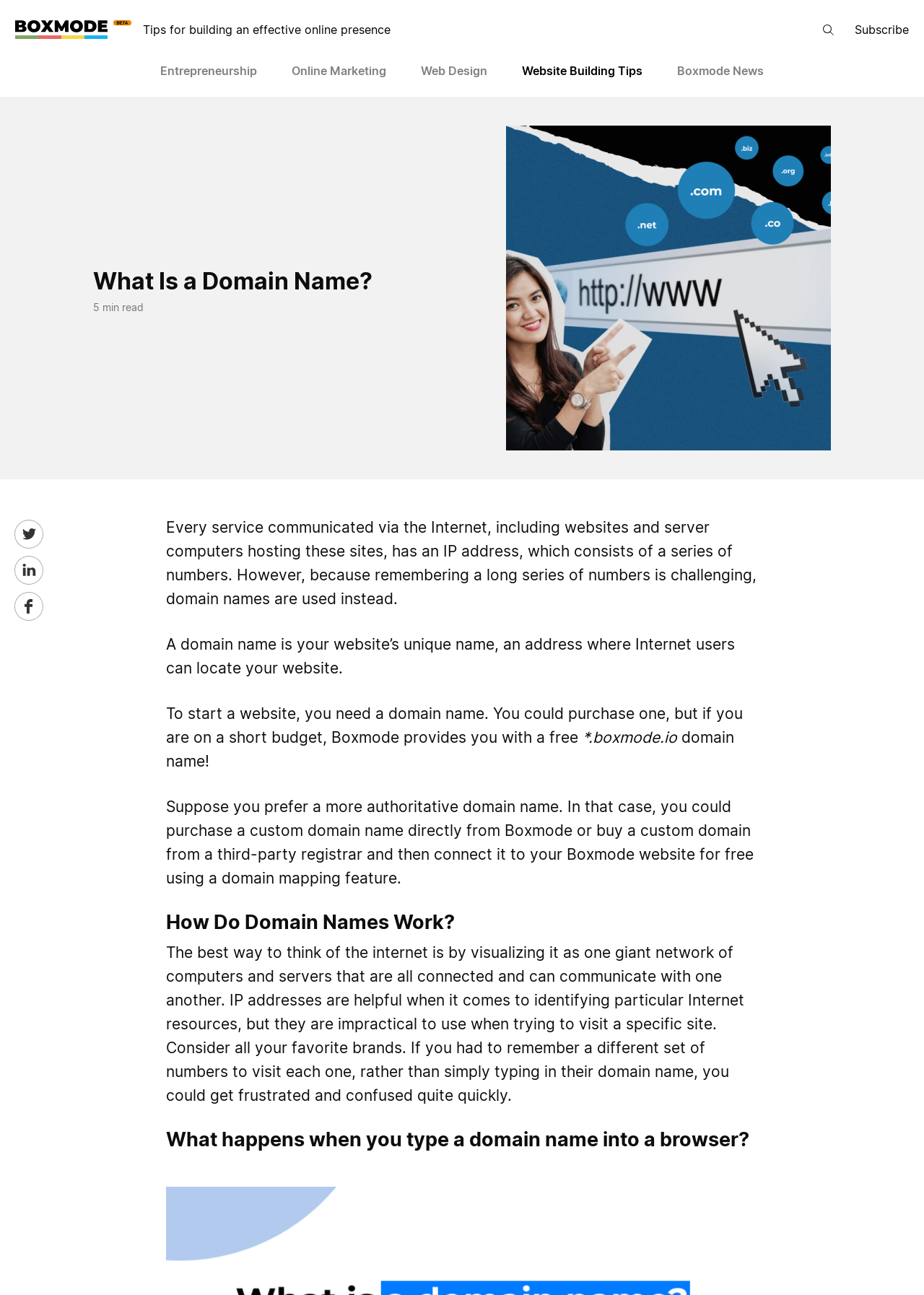Extract the bounding box coordinates for the described element: "Boxmode News". The coordinates should be represented as four float numbers between 0 and 1: [left, top, right, bottom].

[0.733, 0.046, 0.827, 0.062]